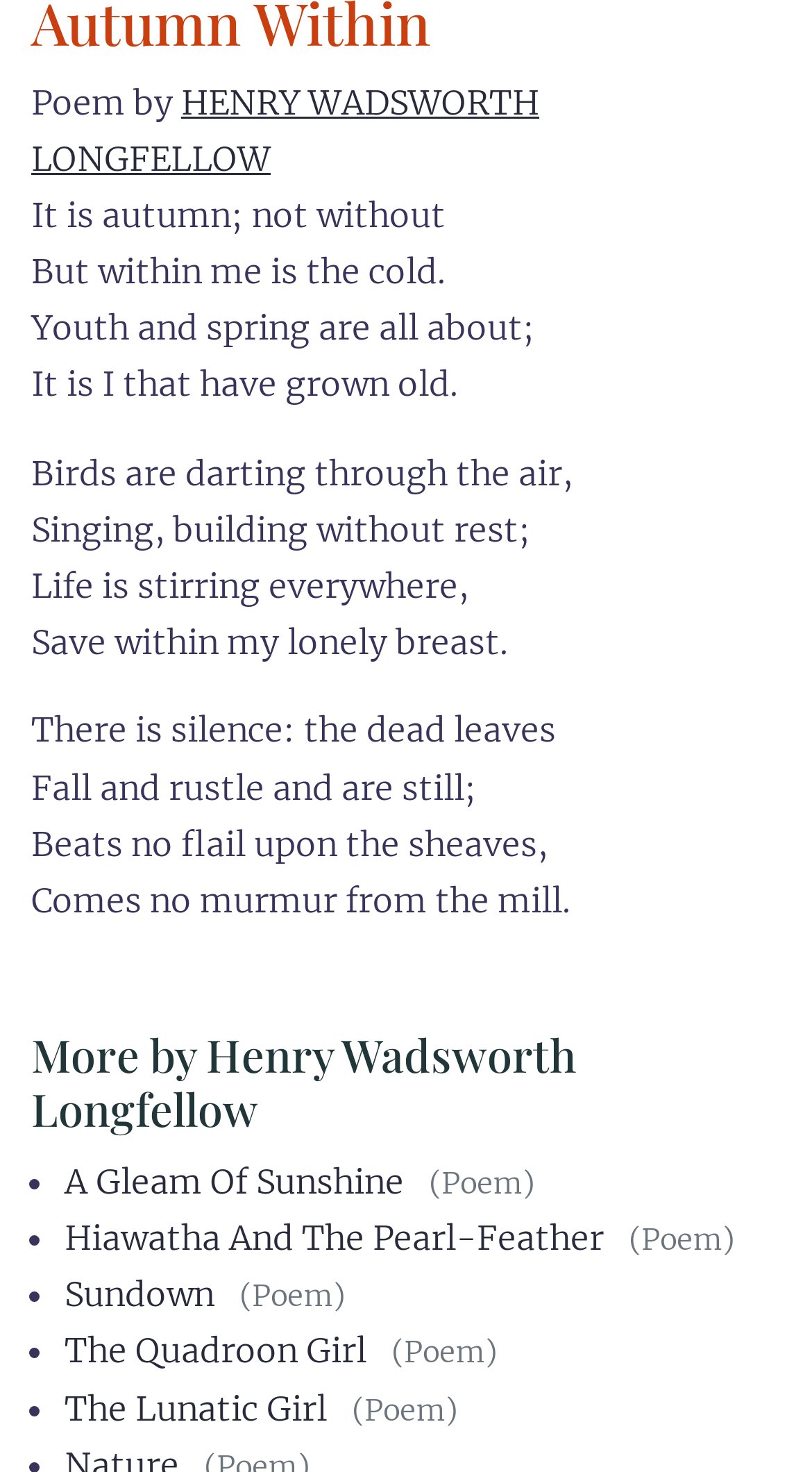Find the bounding box of the element with the following description: "Sundown". The coordinates must be four float numbers between 0 and 1, formatted as [left, top, right, bottom].

[0.079, 0.865, 0.264, 0.893]